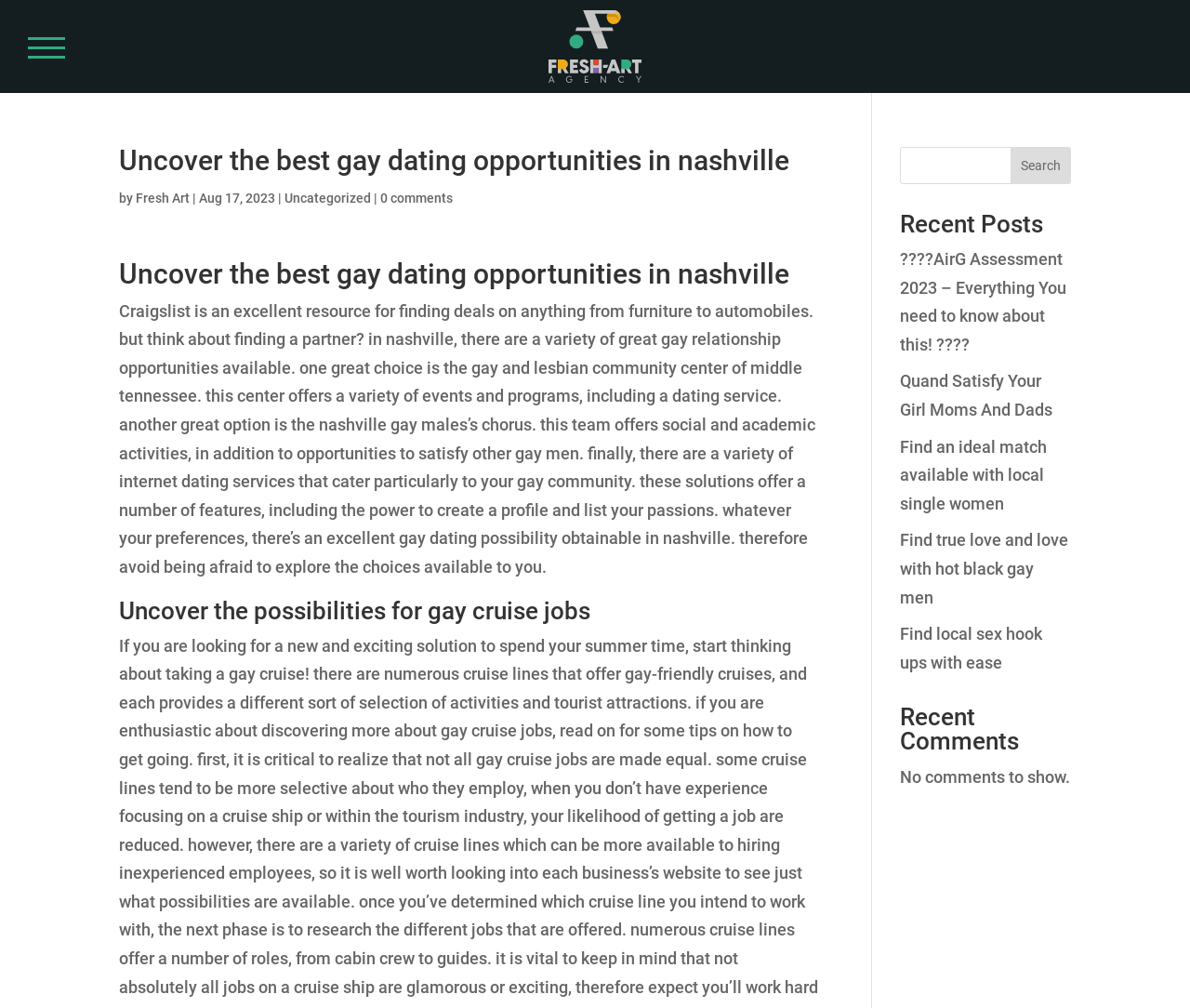Specify the bounding box coordinates of the area that needs to be clicked to achieve the following instruction: "Search for something".

[0.756, 0.146, 0.9, 0.183]